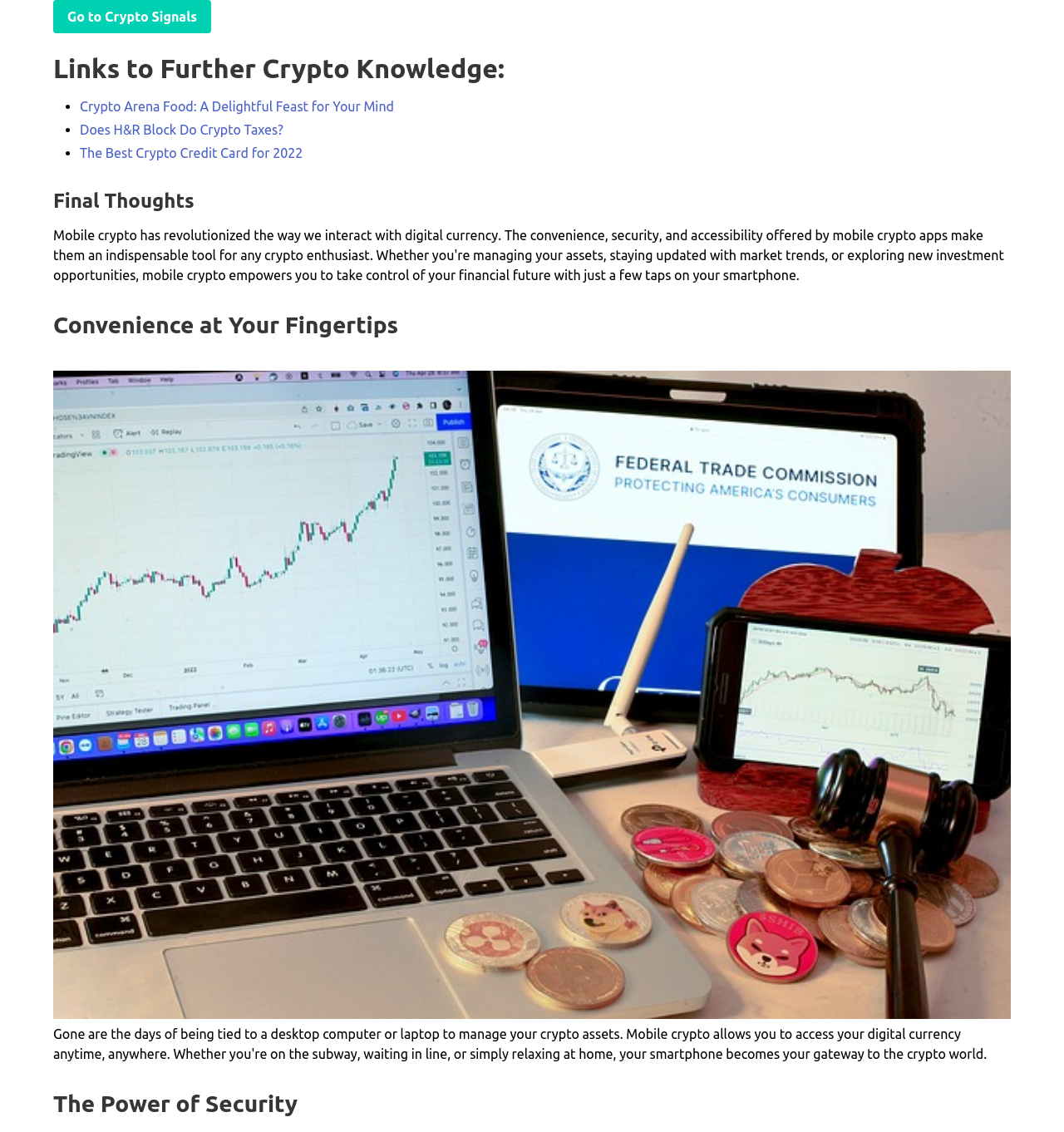Please reply with a single word or brief phrase to the question: 
What is the topic of the first link?

Crypto Signals